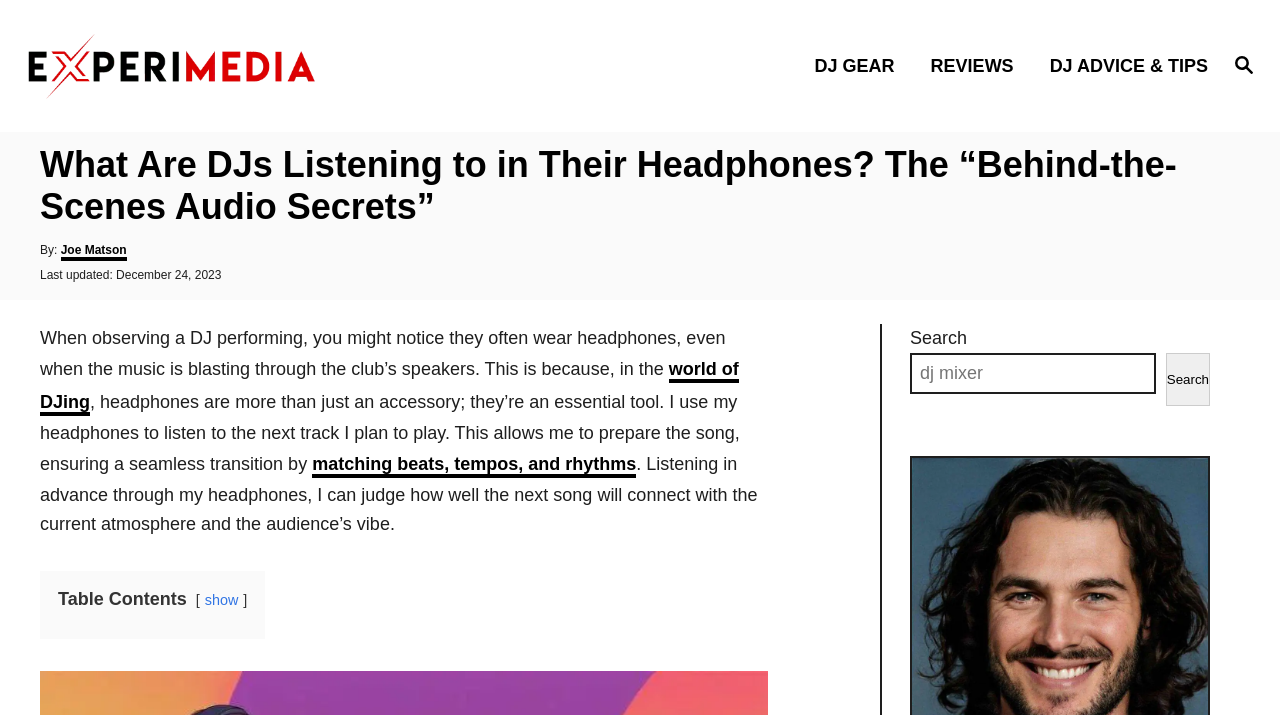Locate and extract the headline of this webpage.

What Are DJs Listening to in Their Headphones? The “Behind-the-Scenes Audio Secrets”